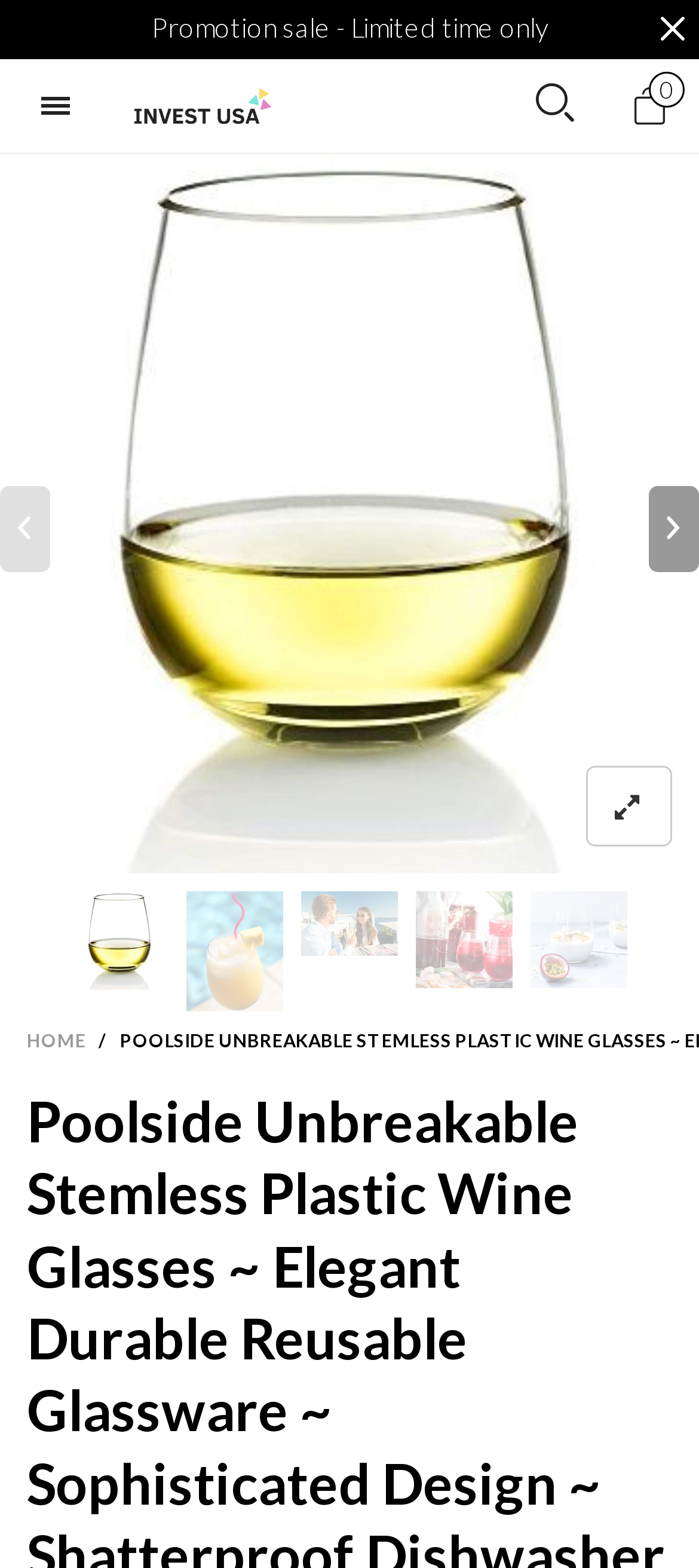Identify the bounding box coordinates for the region to click in order to carry out this instruction: "Click the search icon". Provide the coordinates using four float numbers between 0 and 1, formatted as [left, top, right, bottom].

[0.923, 0.0, 1.0, 0.036]